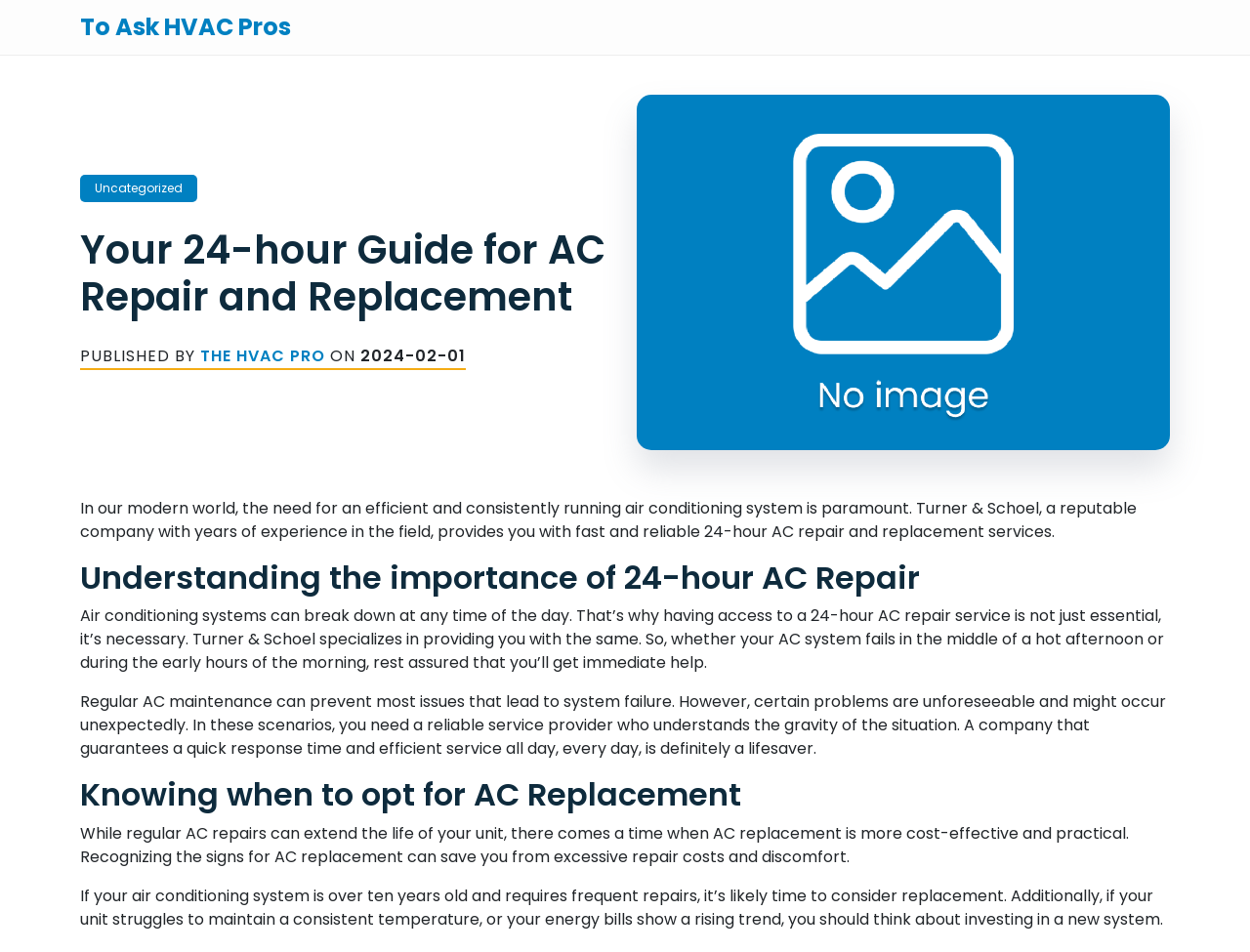Please analyze the image and give a detailed answer to the question:
What is the name of the company providing AC repair services?

The webpage mentions that Turner & Schoel is a reputable company with years of experience in the field, providing fast and reliable 24-hour AC repair and replacement services.